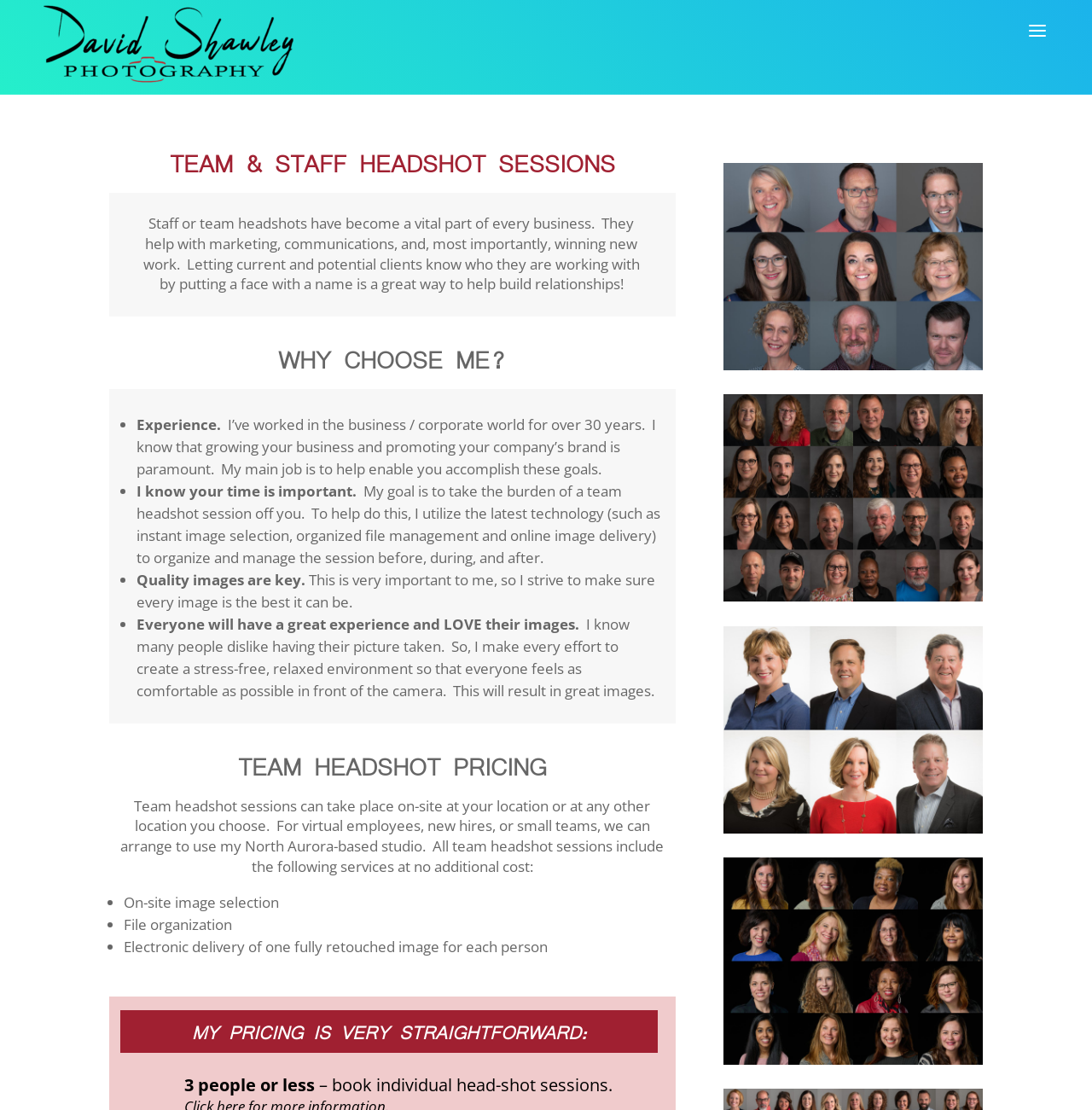Analyze the image and deliver a detailed answer to the question: What is the goal of the photographer?

According to the webpage, the photographer's main job is to help enable businesses to accomplish their goals, which includes growing their business and promoting their company's brand.